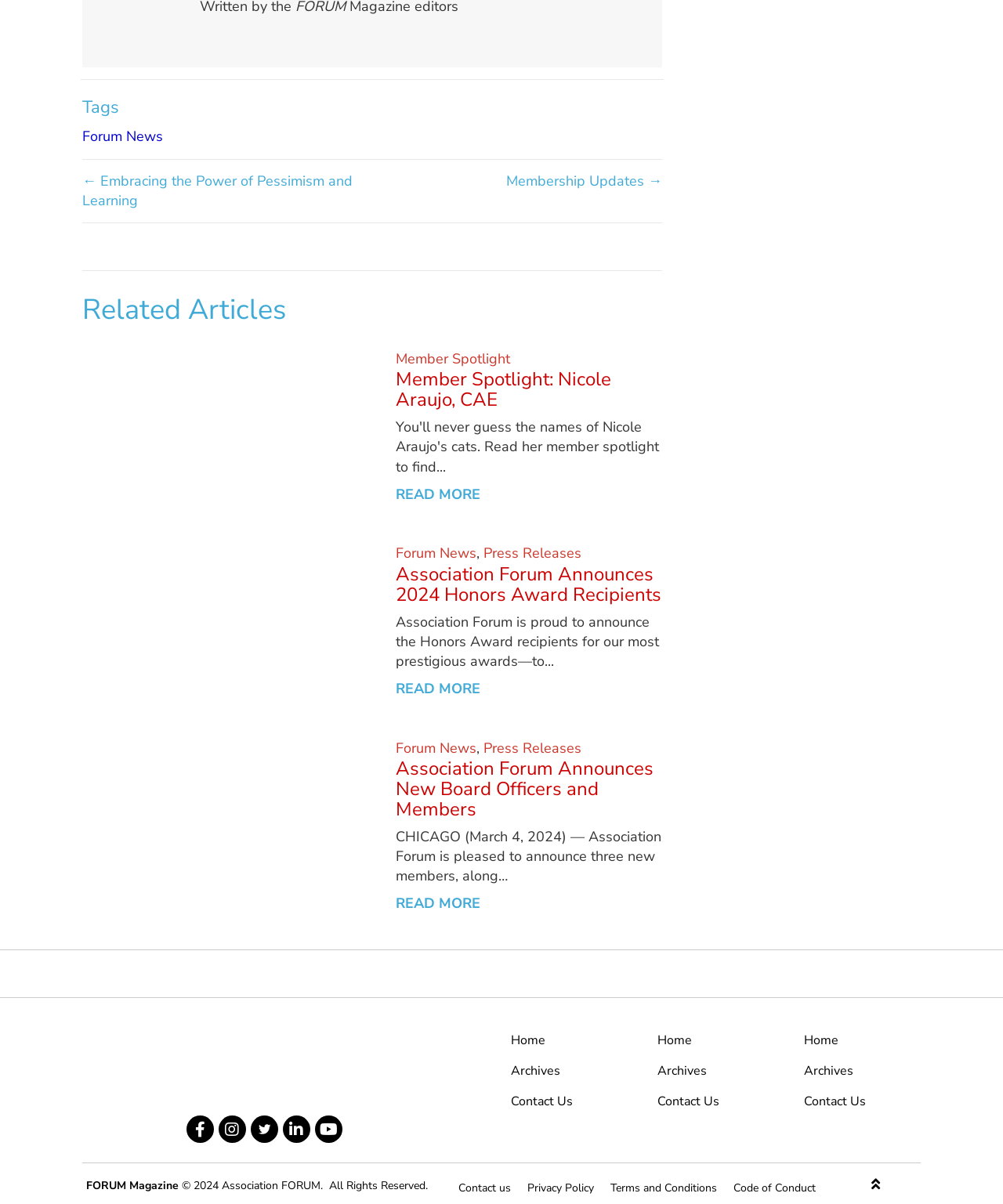Please specify the bounding box coordinates of the region to click in order to perform the following instruction: "Click on the 'Forum News' link".

[0.082, 0.106, 0.162, 0.121]